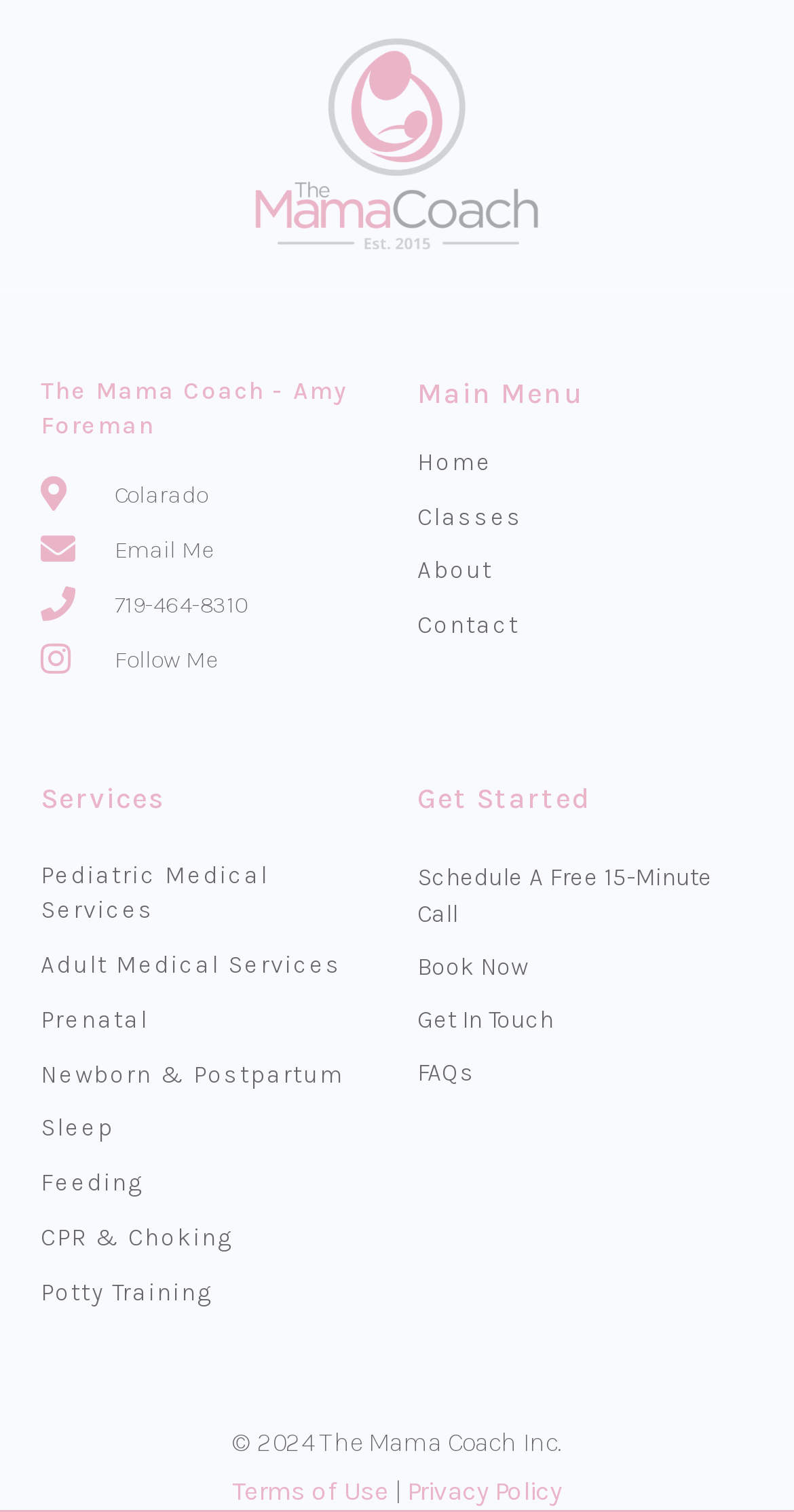Please find the bounding box coordinates of the clickable region needed to complete the following instruction: "View Classes". The bounding box coordinates must consist of four float numbers between 0 and 1, i.e., [left, top, right, bottom].

[0.526, 0.33, 0.949, 0.353]